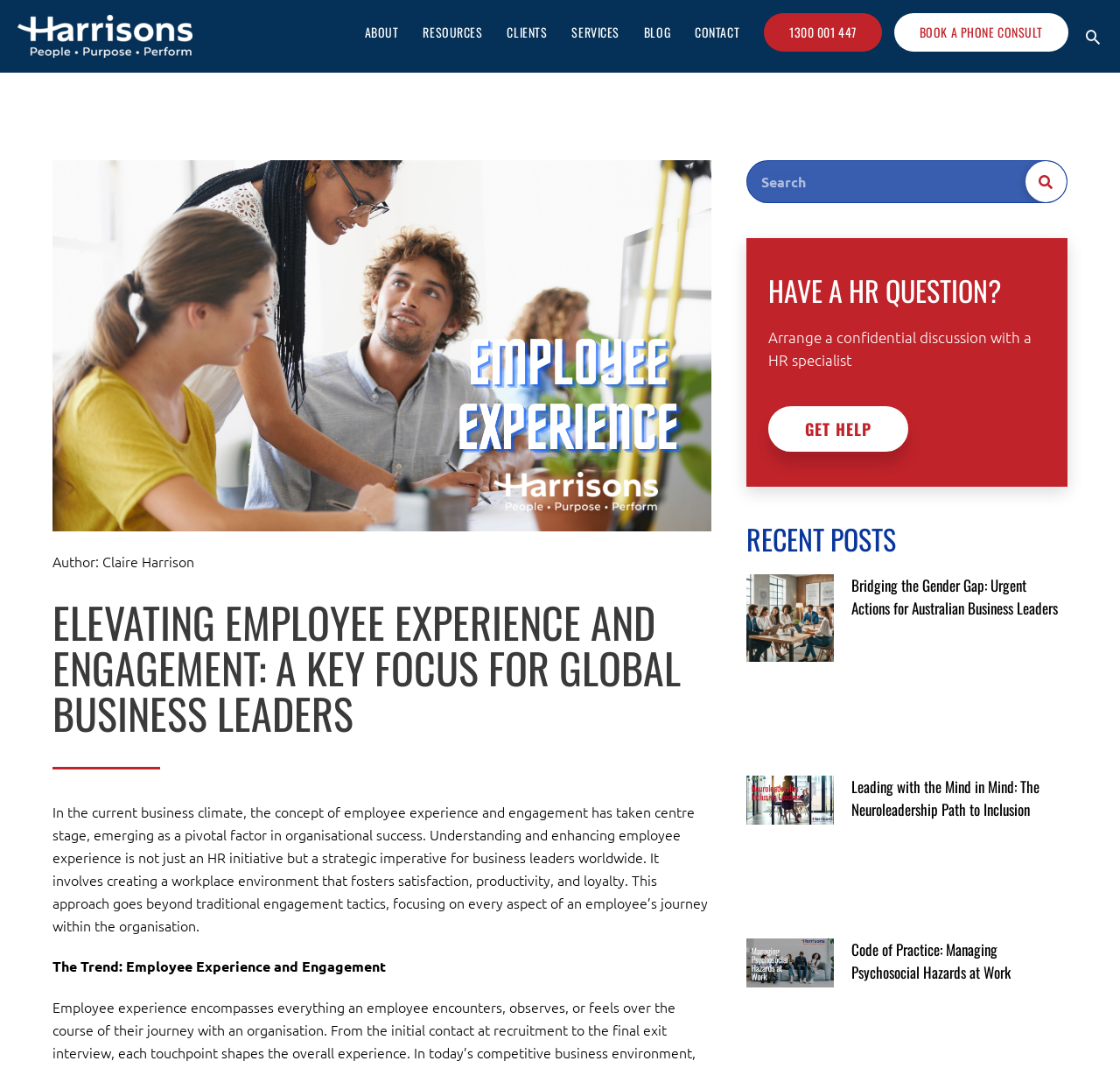Give a short answer using one word or phrase for the question:
What is the main topic of the webpage?

Employee Experience and Engagement